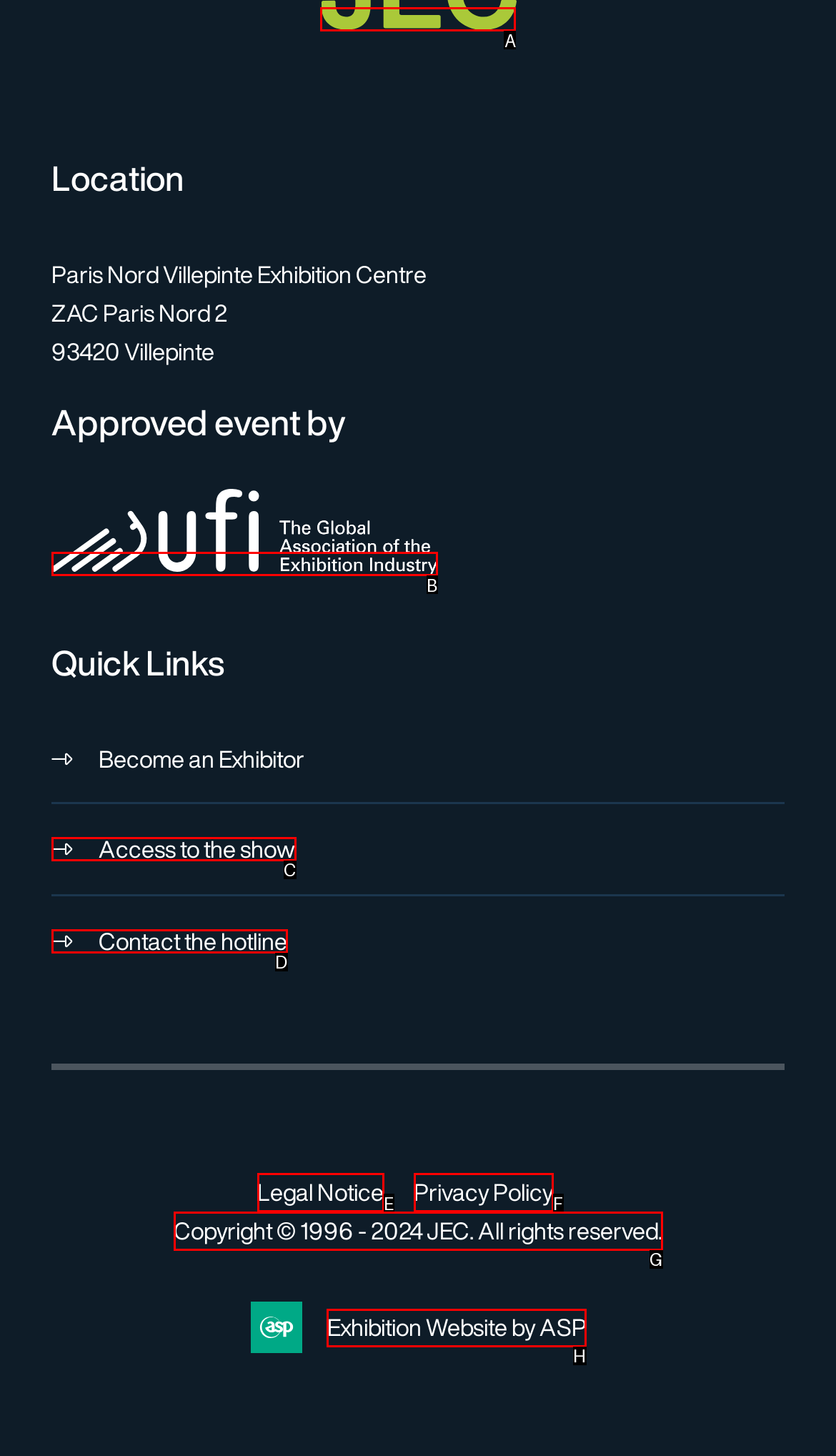Identify the correct option to click in order to accomplish the task: Go to Exhibition Website by ASP Provide your answer with the letter of the selected choice.

H